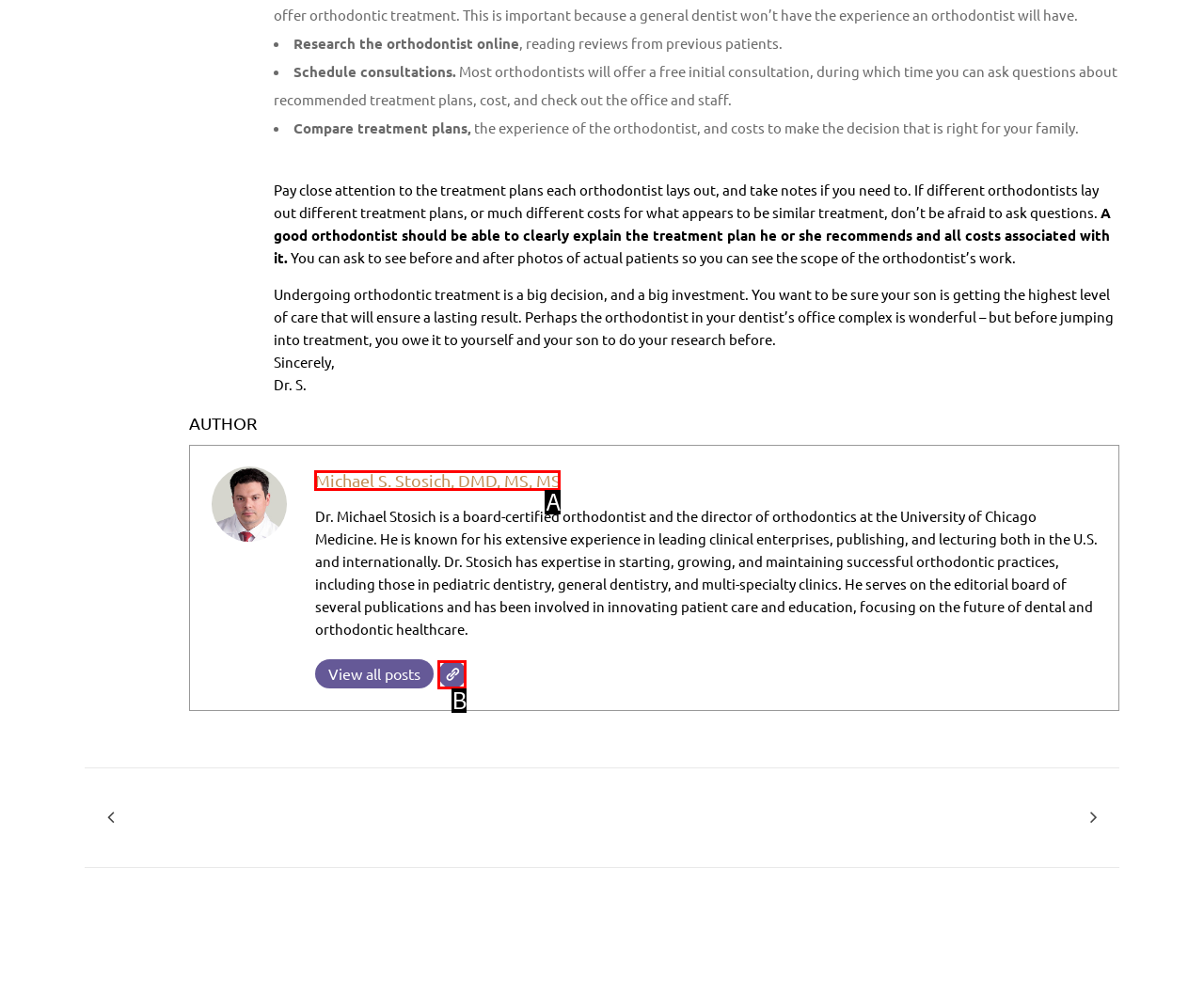Determine which HTML element matches the given description: parent_node: View all posts aria-label="Website". Provide the corresponding option's letter directly.

B